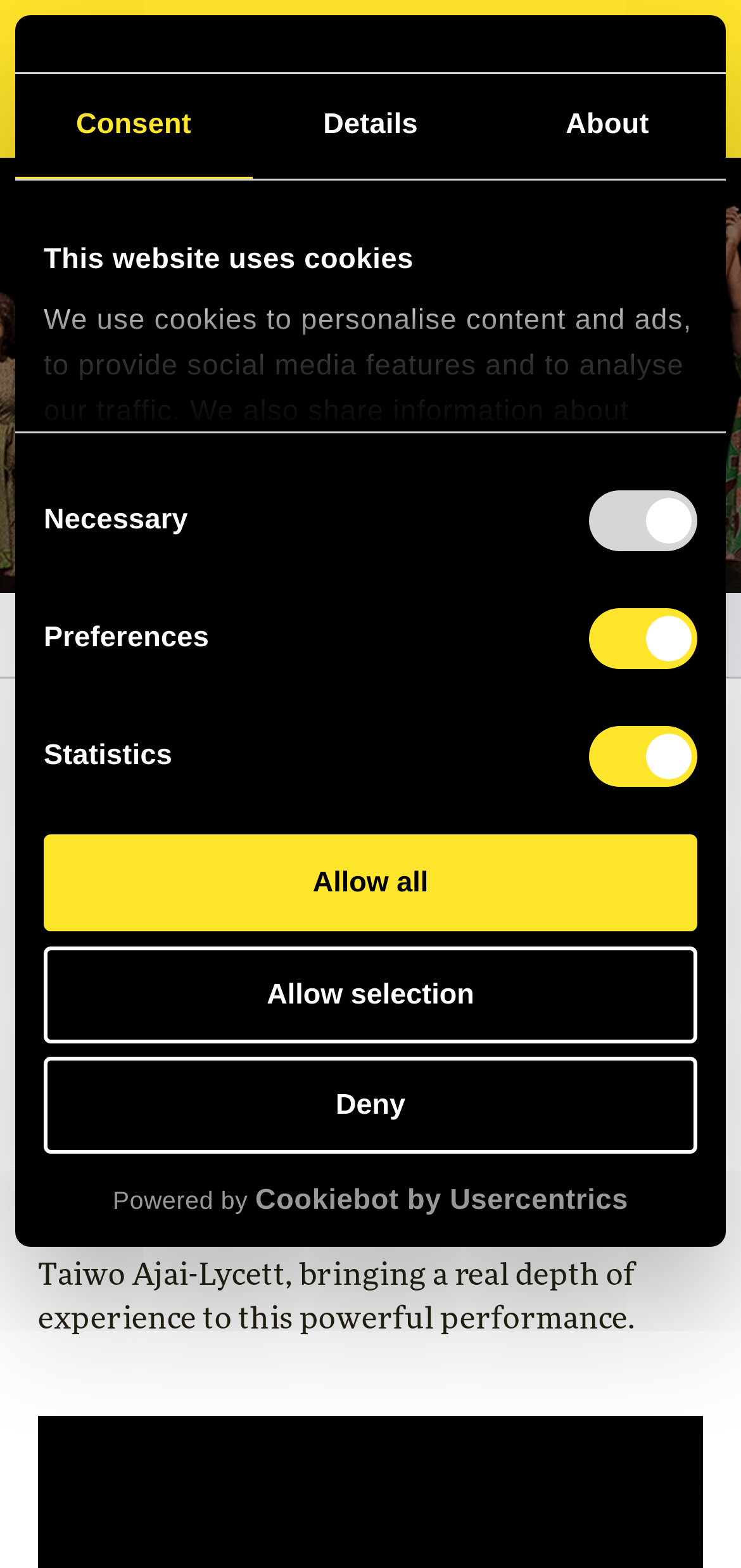Answer the following inquiry with a single word or phrase:
What is the name of the festival?

Edinburgh International Festival